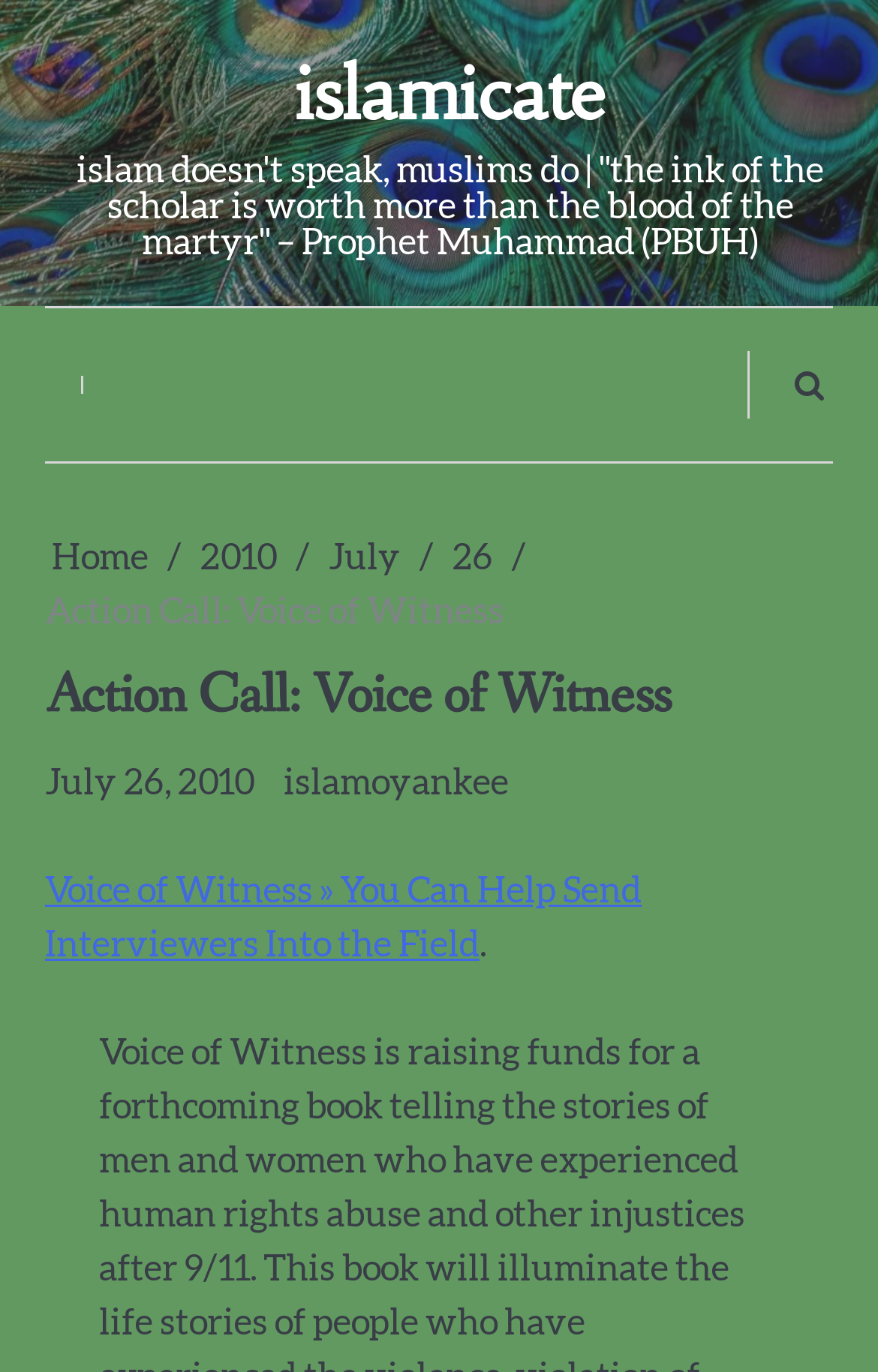Given the description: "26", determine the bounding box coordinates of the UI element. The coordinates should be formatted as four float numbers between 0 and 1, [left, top, right, bottom].

[0.515, 0.393, 0.562, 0.42]